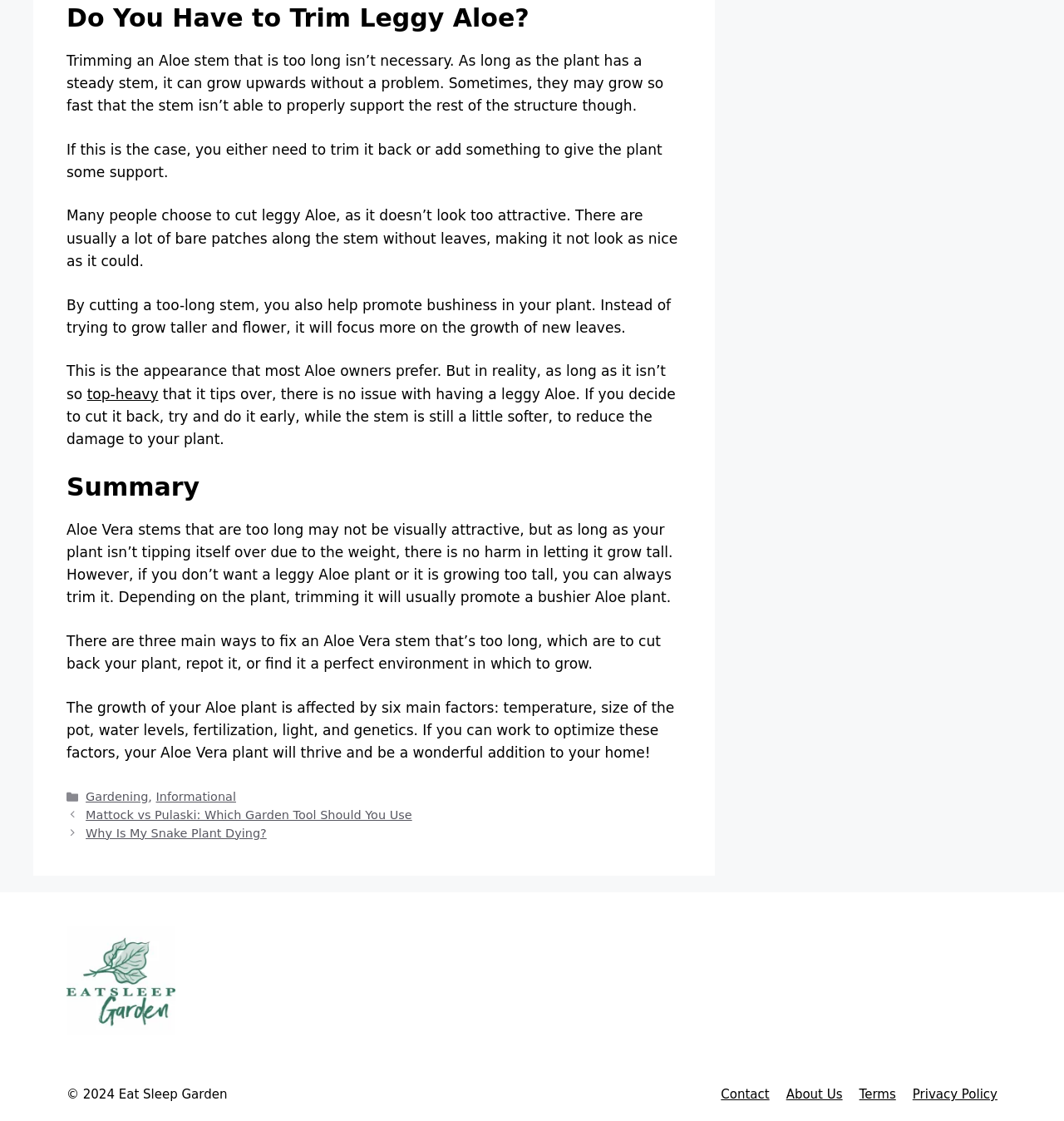What is the main topic of the webpage?
Using the visual information, reply with a single word or short phrase.

Aloe Vera